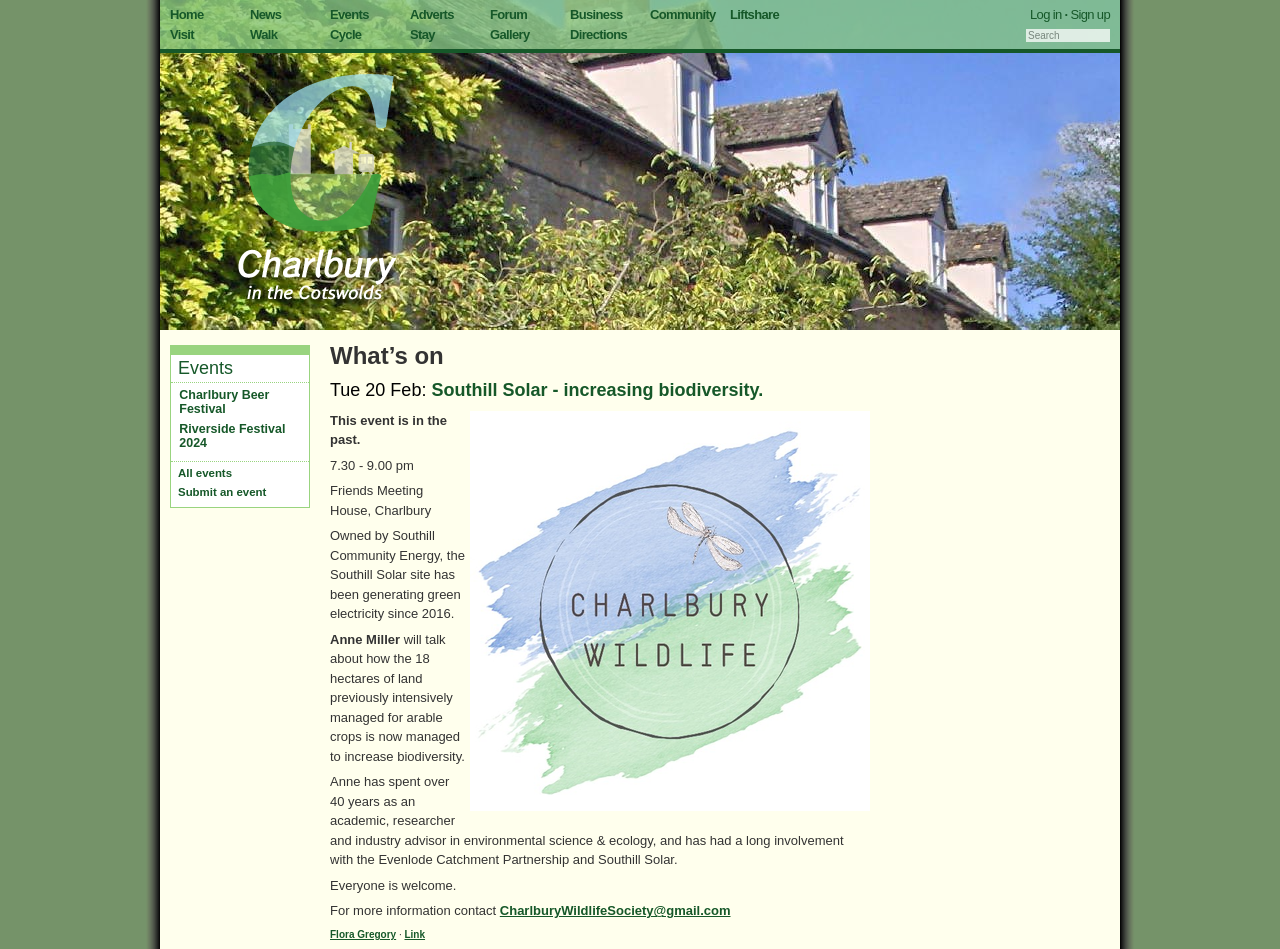Identify the bounding box coordinates of the section to be clicked to complete the task described by the following instruction: "Contact CharlburyWildlifeSociety via email". The coordinates should be four float numbers between 0 and 1, formatted as [left, top, right, bottom].

[0.39, 0.952, 0.571, 0.968]